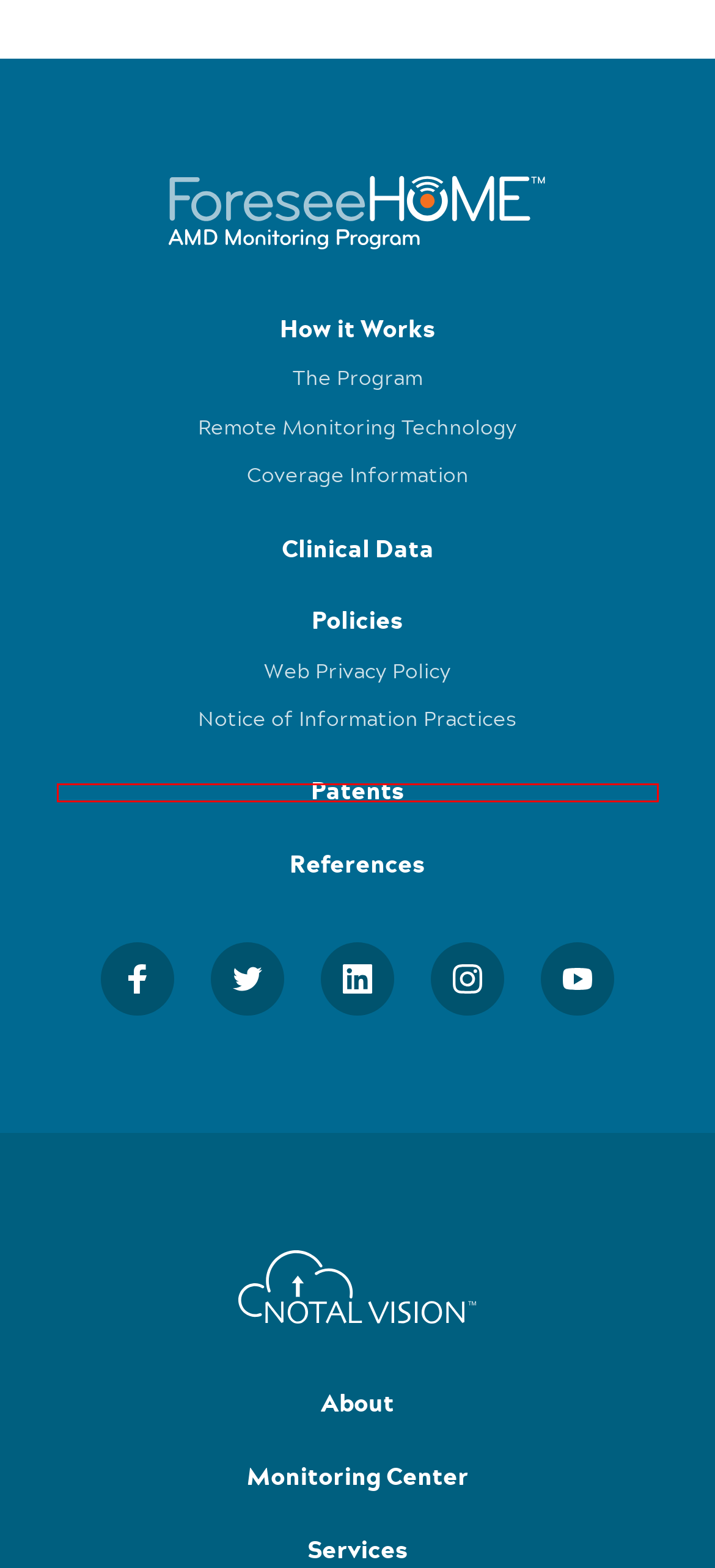Analyze the screenshot of a webpage featuring a red rectangle around an element. Pick the description that best fits the new webpage after interacting with the element inside the red bounding box. Here are the candidates:
A. Remote Monitoring Technology | ForeseeHome
B. Web Privacy Policy | ForeseeHome
C. The Program | ForeseeHome
D. Notice of Privacy Practices | ForeseeHome
E. How it Works | ForeseeHome
F. Coverage Information | ForeseeHome
G. Clinical Data | ForeseeHome
H. Patents | ForeseeHome

H